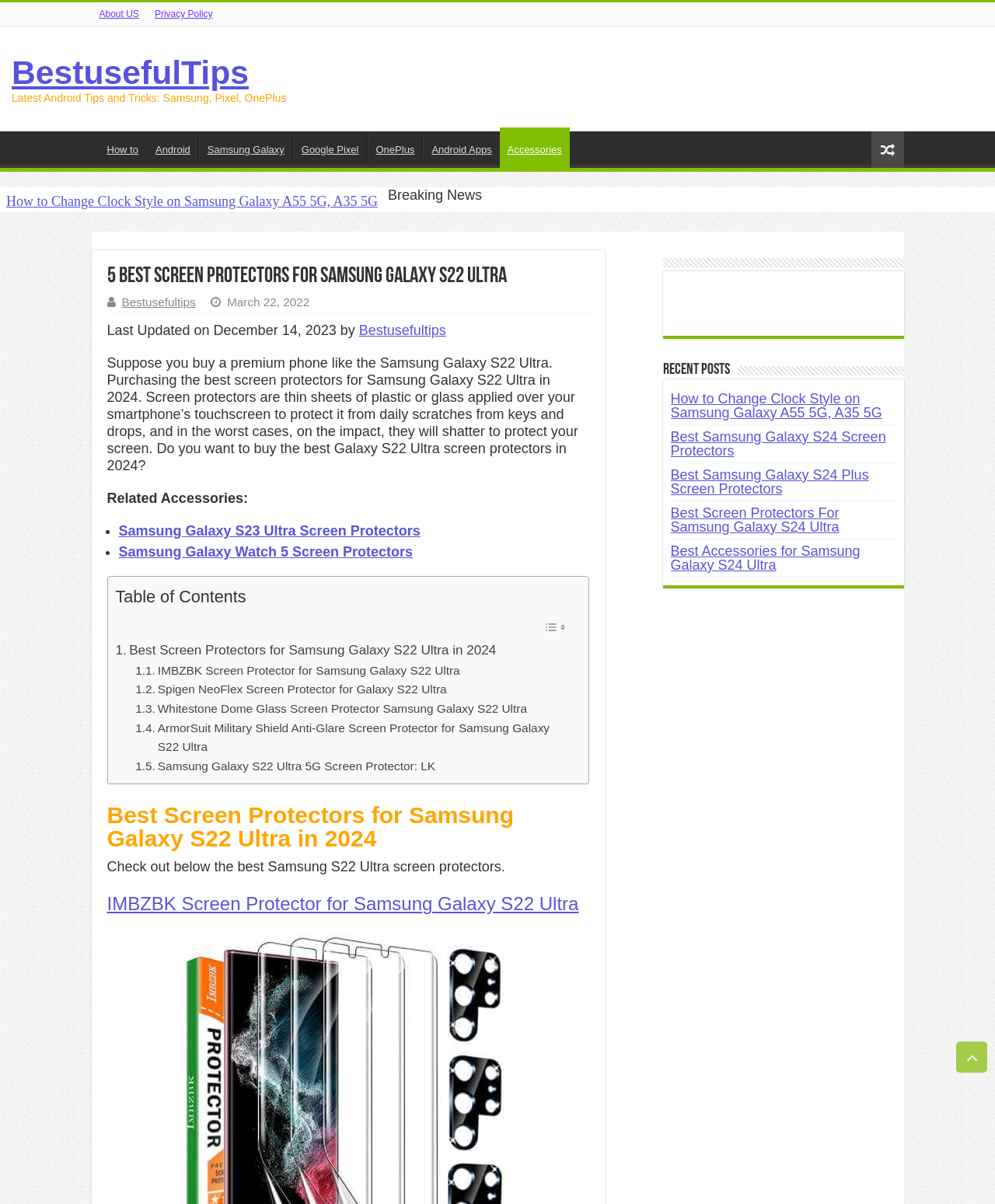What is the purpose of screen protectors?
Observe the image and answer the question with a one-word or short phrase response.

Protect screen from scratches